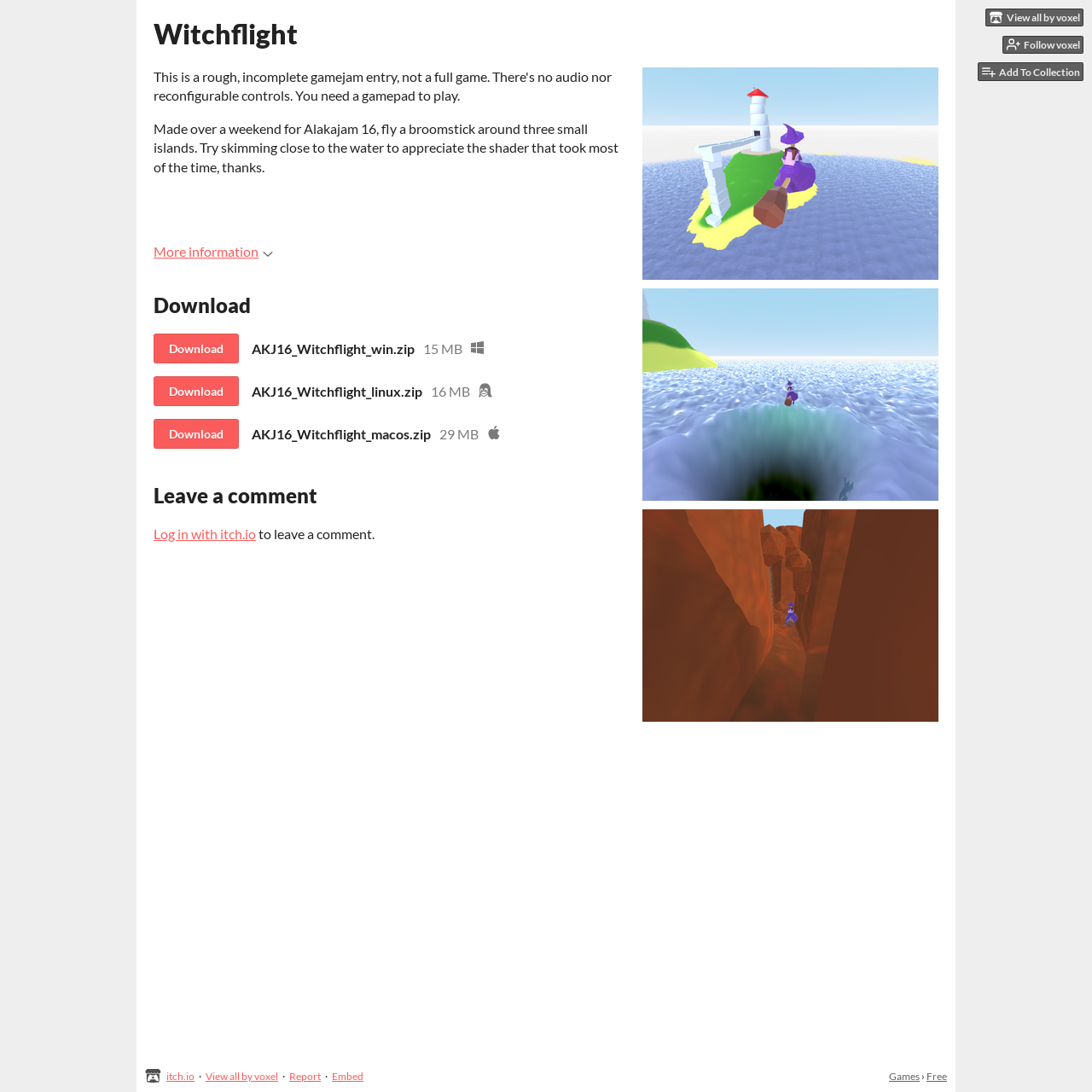Please locate the bounding box coordinates of the element's region that needs to be clicked to follow the instruction: "Add to collection". The bounding box coordinates should be provided as four float numbers between 0 and 1, i.e., [left, top, right, bottom].

[0.895, 0.057, 0.992, 0.074]